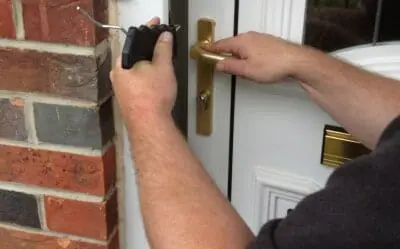Describe all elements and aspects of the image.

A professional locksmith demonstrates their skill by working on a residential door lock. The image captures a close-up of a man's hands as he uses a toolkit, preparing to install or repair a lock on a stylish front door that features a polished brass handle. The door, framed by attractive red and gray brickwork, showcases a secure and modern entrance, emphasizing the importance of high-quality locks for home security. This visual represents the expertise and assurance provided by skilled locksmiths in enhancing the security of properties, as highlighted in discussions about the benefits of professional locksmith services in Kingswood.